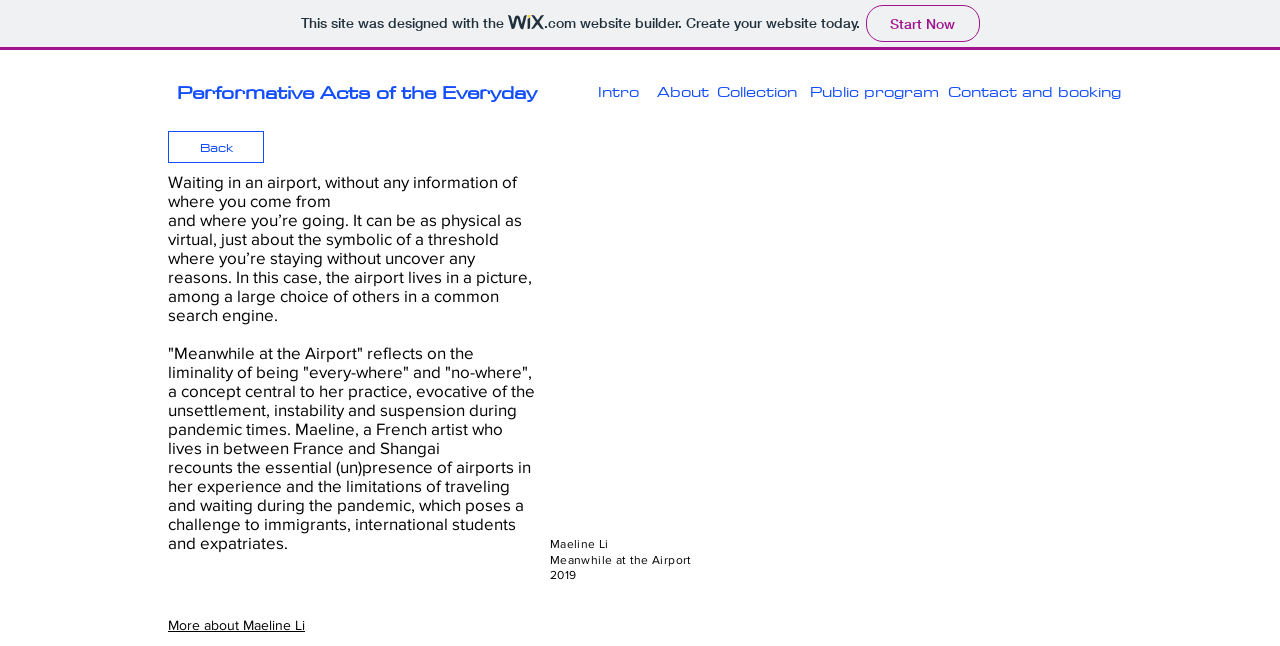Produce an extensive caption that describes everything on the webpage.

The webpage is titled "Maeline Li | My Site" and has a prominent link at the top to create a website with Wix, accompanied by a small Wix logo. Below this, there are five headings: "Performative Acts of the Everyday", "About", "Collection", "Intro", and "Public program", each with a corresponding link. The "Contact and booking" heading also has a link.

The main content of the page is divided into sections. At the top, there is a "Back" link. Below this, there are four paragraphs of text. The first paragraph describes the experience of waiting in an airport without knowing one's origin or destination. The second paragraph elaborates on this idea, mentioning the concept of liminality and its relevance to the artist's practice. The third paragraph introduces the artist, Maeline Li, and her experiences as an immigrant during the pandemic. The fourth paragraph mentions Maeline Li's name and the year 2019.

At the bottom of the page, there is a link to "More about Maeline Li". The overall layout is organized, with clear headings and concise text, making it easy to navigate and read.